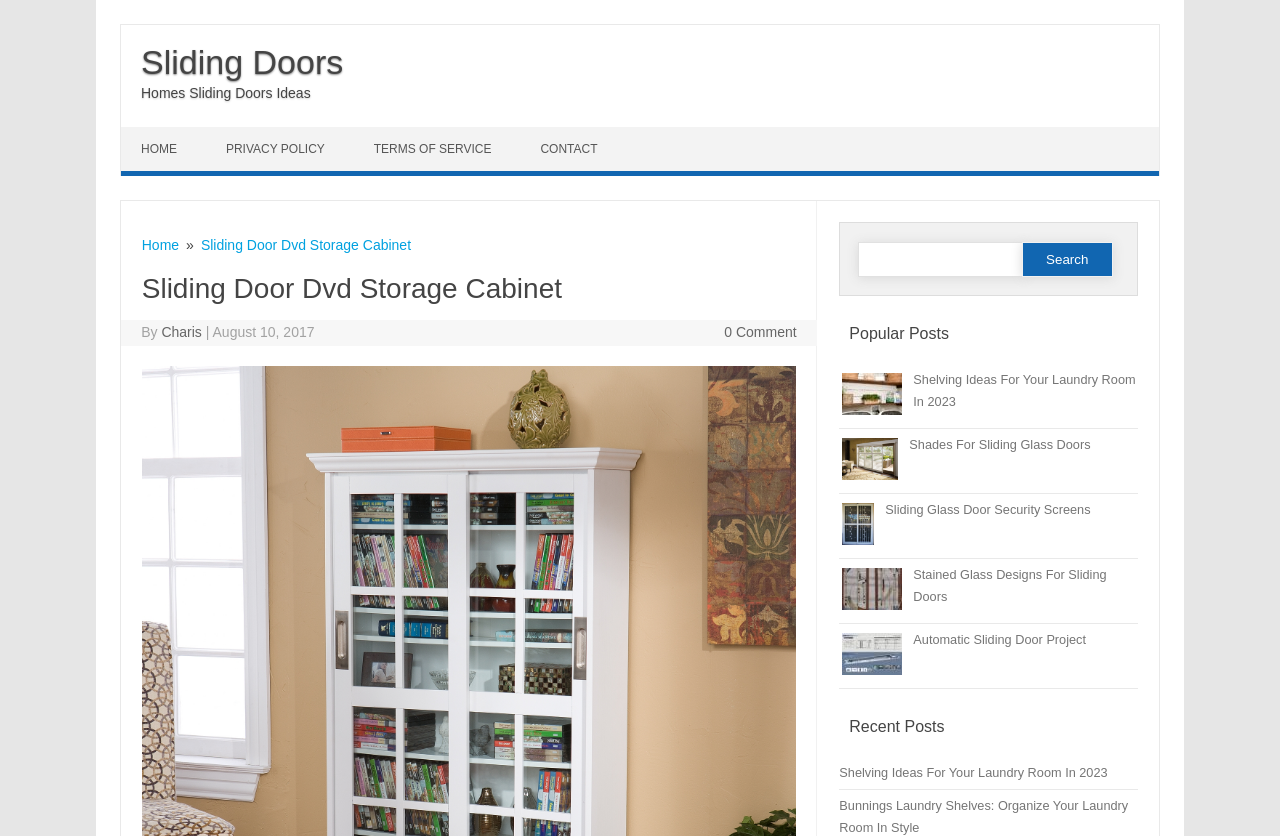Construct a thorough caption encompassing all aspects of the webpage.

This webpage is about Sliding Door Dvd Storage Cabinet and related ideas. At the top, there is a navigation menu with links to "HOME", "PRIVACY POLICY", "TERMS OF SERVICE", and "CONTACT". Below the navigation menu, there is a breadcrumbs section showing the current page's location, with links to "Home" and "Sliding Door Dvd Storage Cabinet".

The main content area has a header section with the title "Sliding Door Dvd Storage Cabinet" and information about the author, "Charis", and the date "August 10, 2017". There is also a link to "0 Comment" below the header.

On the right side of the page, there is a search box with a label "Search for:" and a button to submit the search query.

Below the search box, there is a section titled "Popular Posts" with four links to related articles, each accompanied by an image. The articles are about shelving ideas for laundry rooms, shades for sliding glass doors, sliding glass door security screens, and stained glass designs for sliding doors.

Further down the page, there is another section titled "Recent Posts" with two links to recent articles, one about shelving ideas for laundry rooms and another about Bunnings laundry shelves.

Throughout the page, there are several images related to sliding doors and storage cabinets, which are likely used to illustrate the ideas and concepts discussed in the articles.